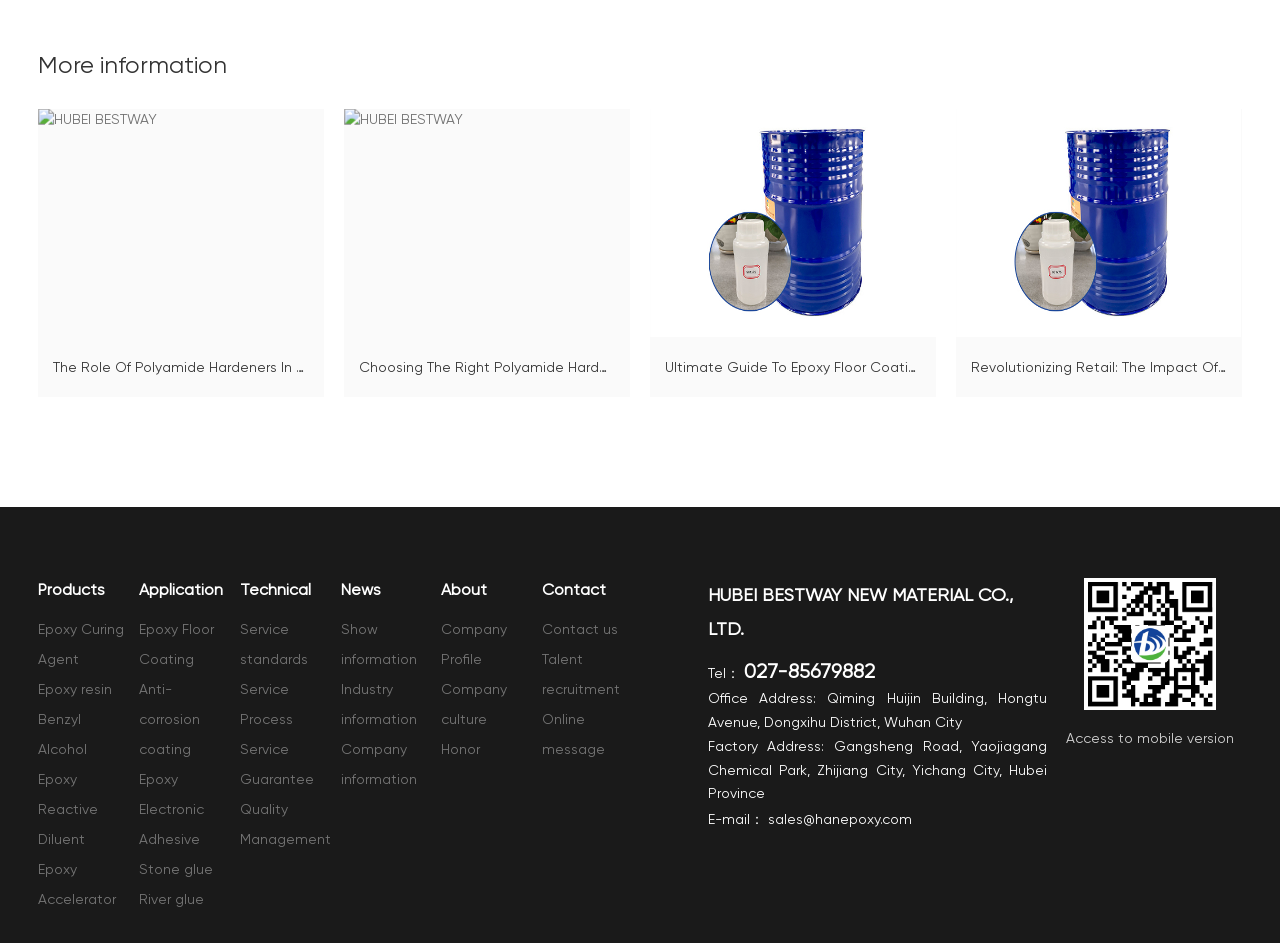Find the bounding box coordinates of the element I should click to carry out the following instruction: "Contact us".

[0.424, 0.651, 0.492, 0.683]